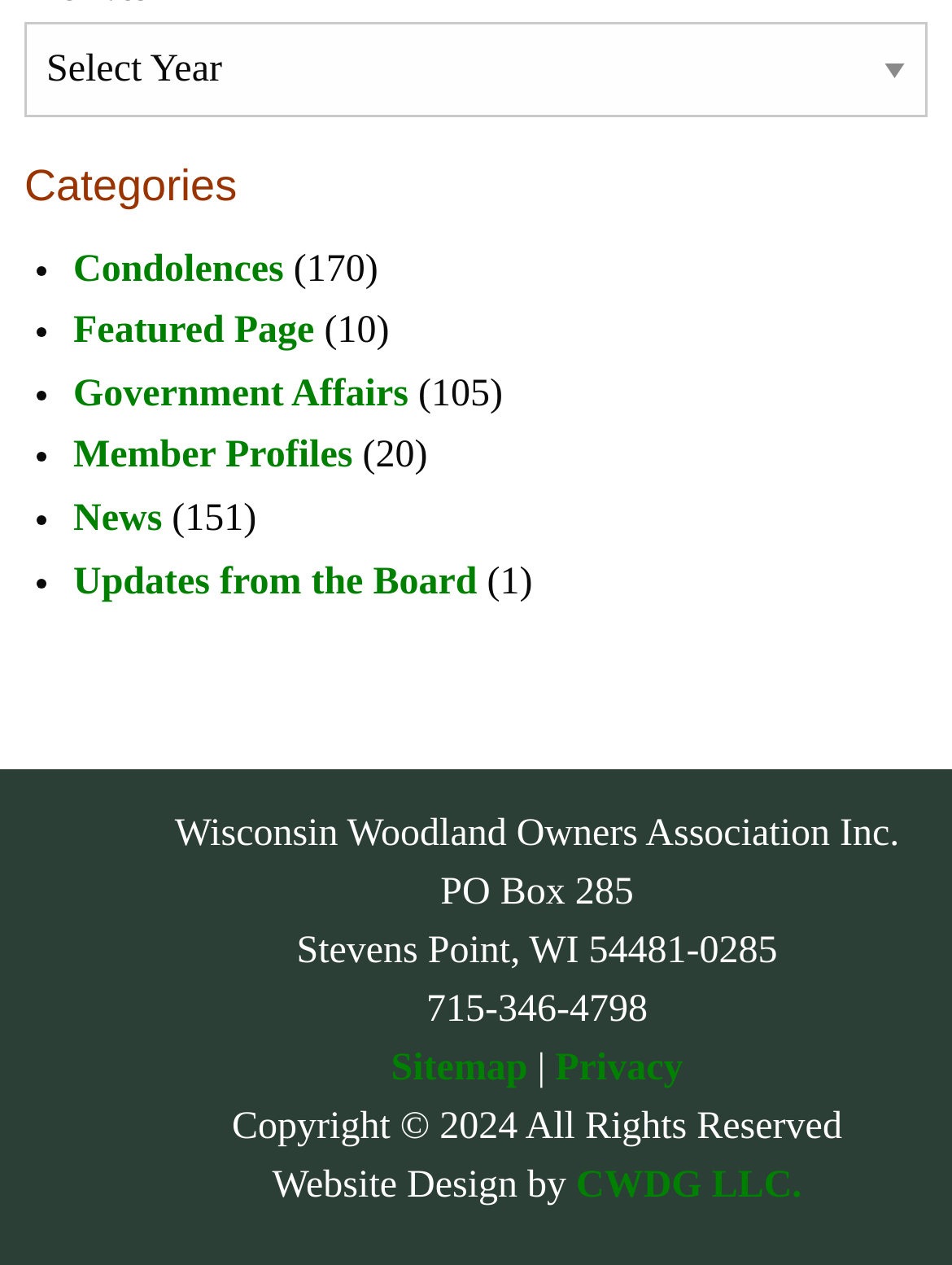Respond to the question below with a single word or phrase:
What is the name of the company that designed the website?

CWDG LLC.